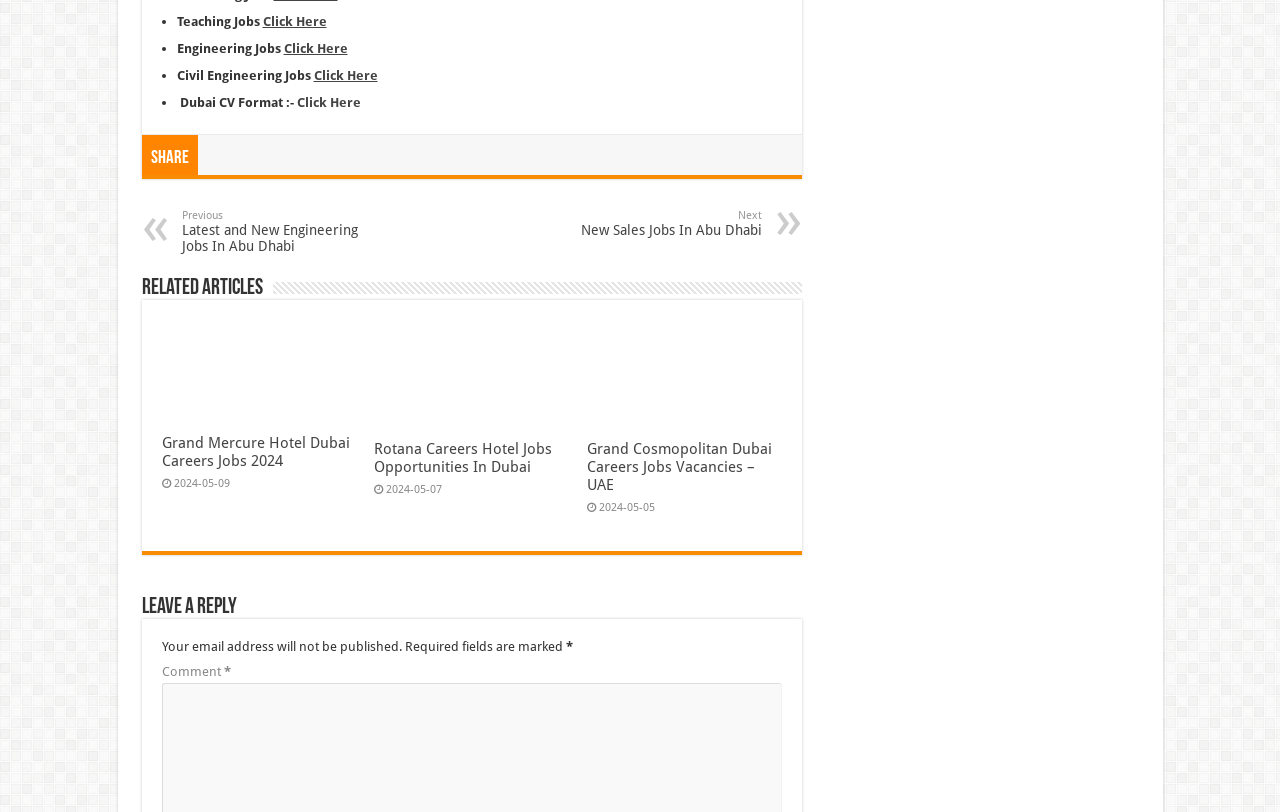What is the purpose of the 'Leave a Reply' section?
Please provide a single word or phrase in response based on the screenshot.

To comment on the article